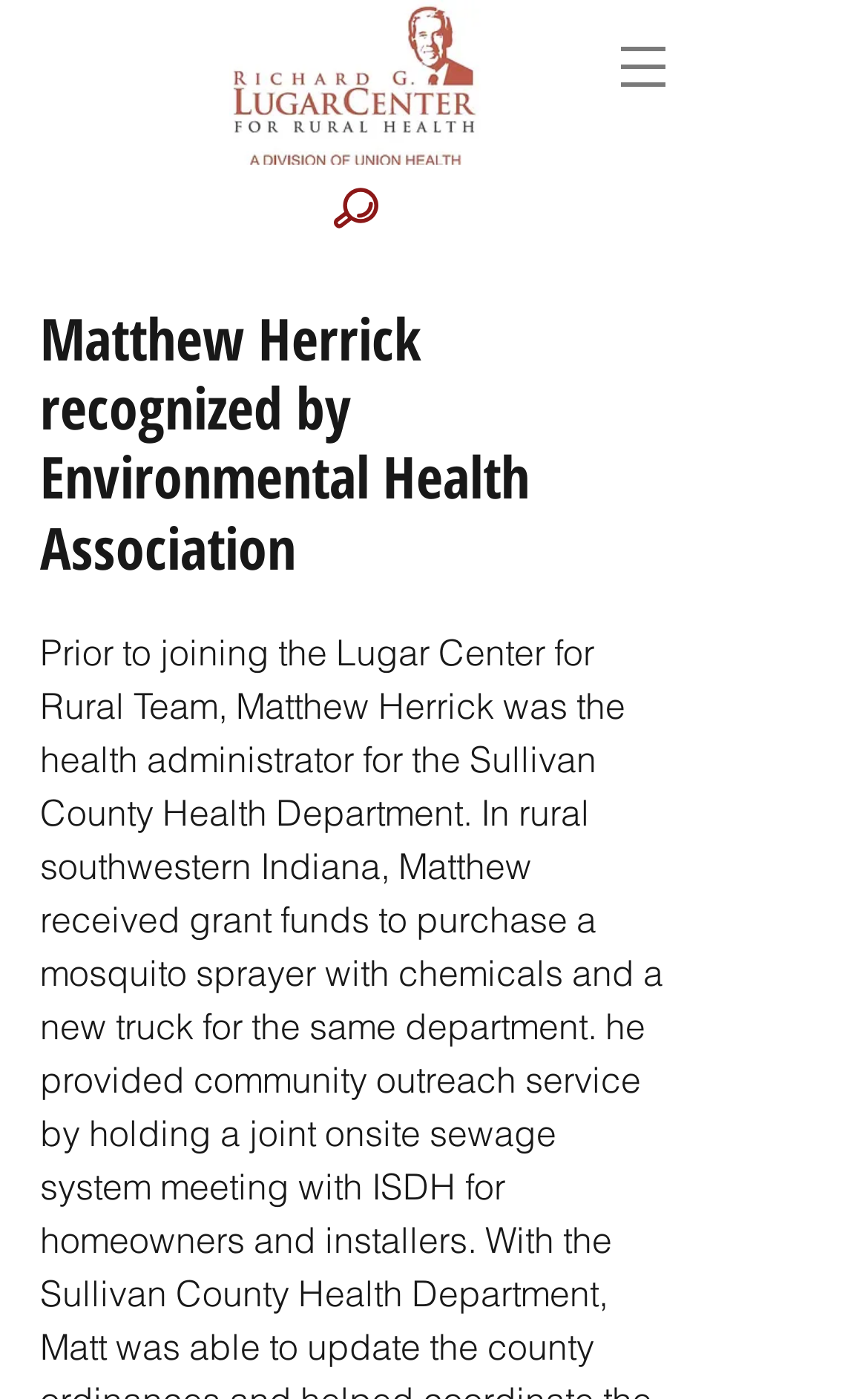Determine the bounding box for the described UI element: "aria-label="Share via Facebook"".

[0.69, 0.016, 0.792, 0.08]